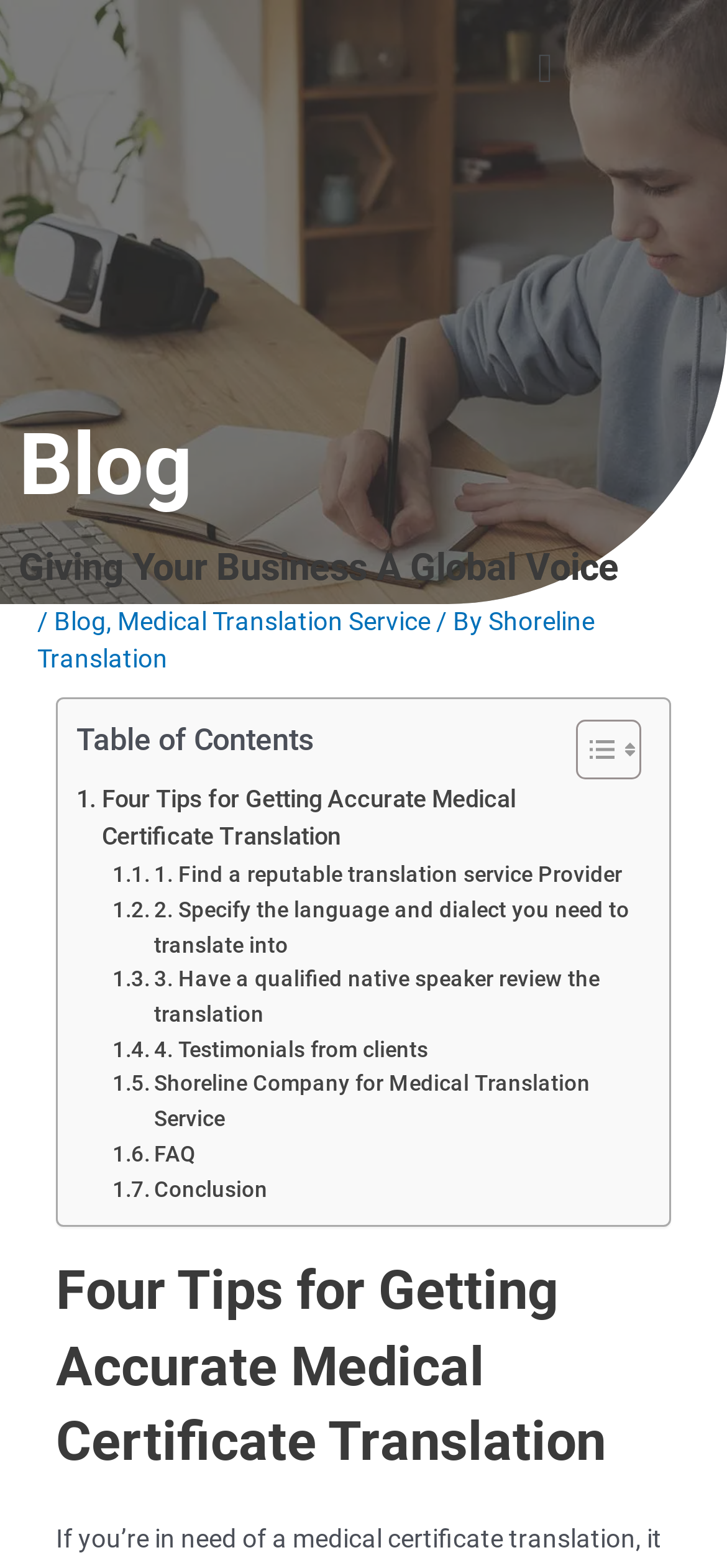Using the provided element description: "Blog", determine the bounding box coordinates of the corresponding UI element in the screenshot.

[0.074, 0.386, 0.146, 0.405]